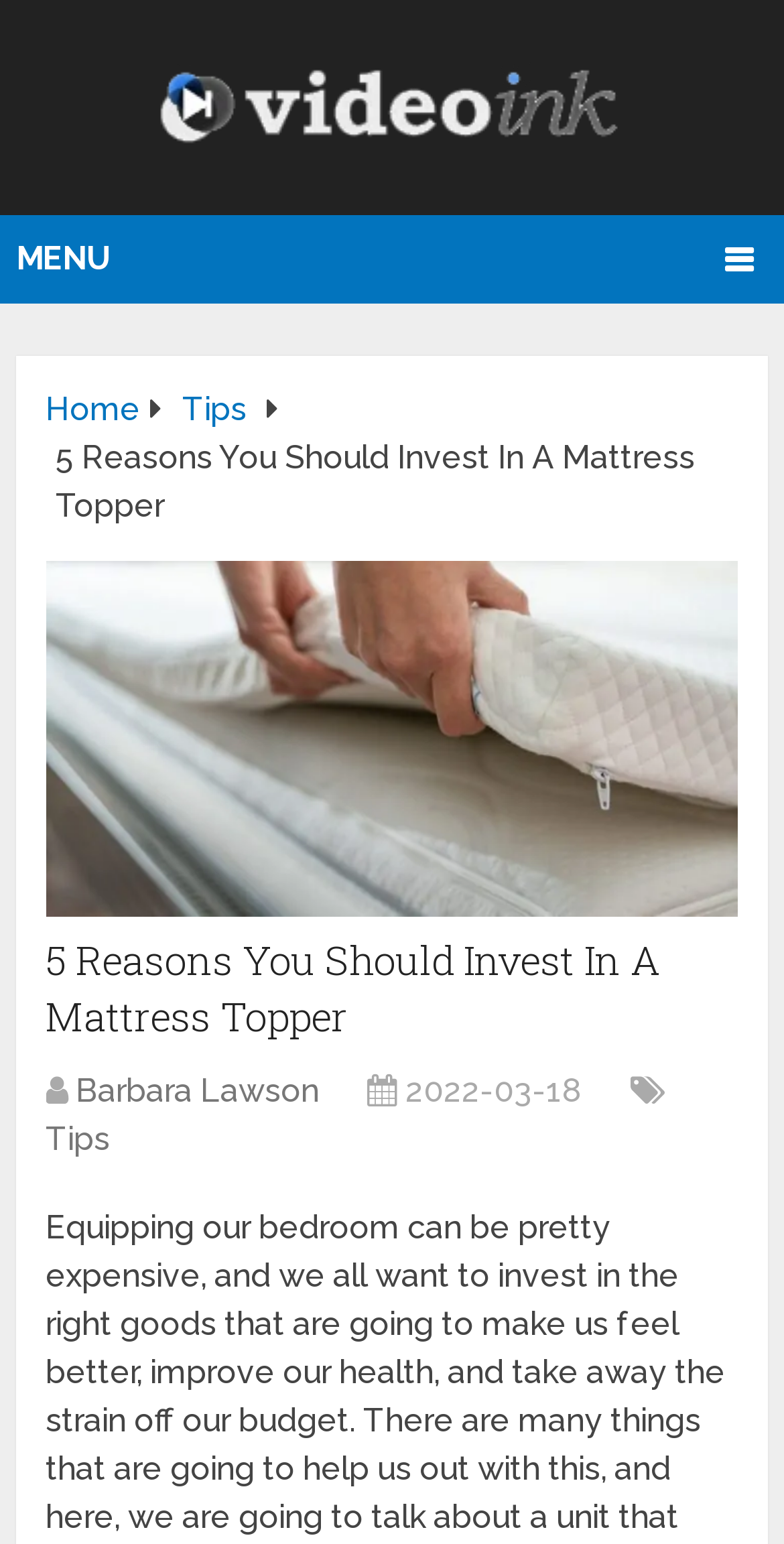When was the article published?
Give a single word or phrase as your answer by examining the image.

2022-03-18